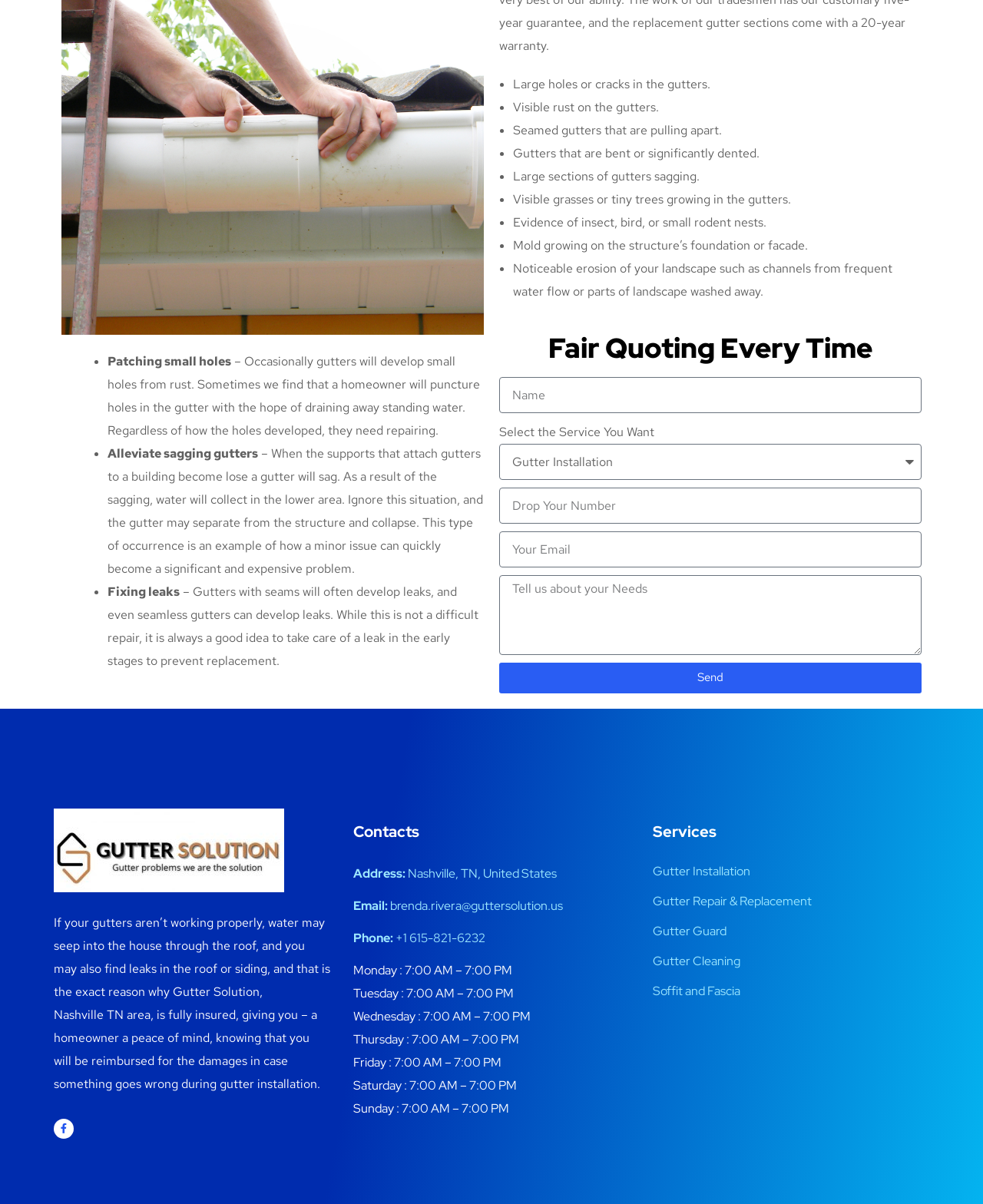What is the email address of Gutter Solution?
Please provide a comprehensive and detailed answer to the question.

I found the email address of Gutter Solution by looking at the 'Contacts' section on the webpage, which lists their email address as brenda.rivera@guttersolution.us.